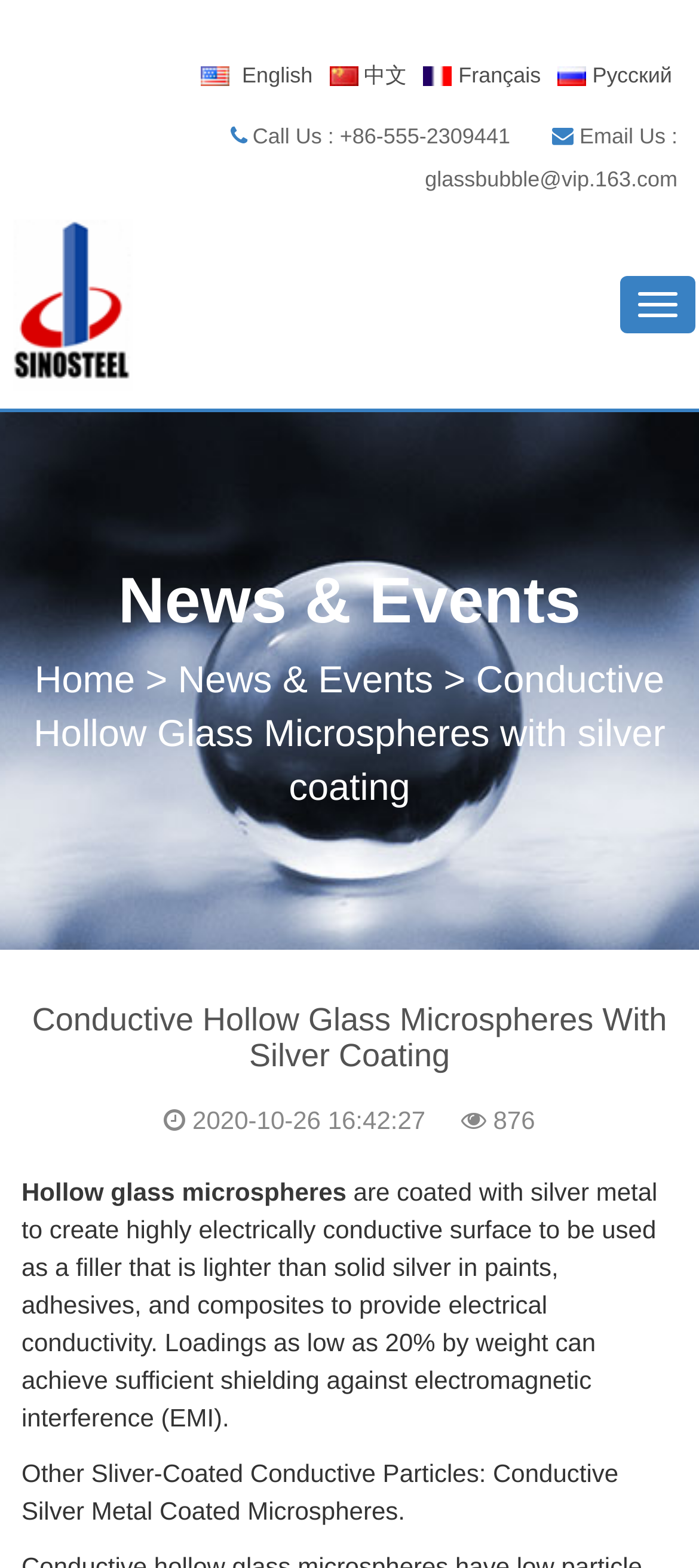Provide the bounding box coordinates for the area that should be clicked to complete the instruction: "Enter your name".

None